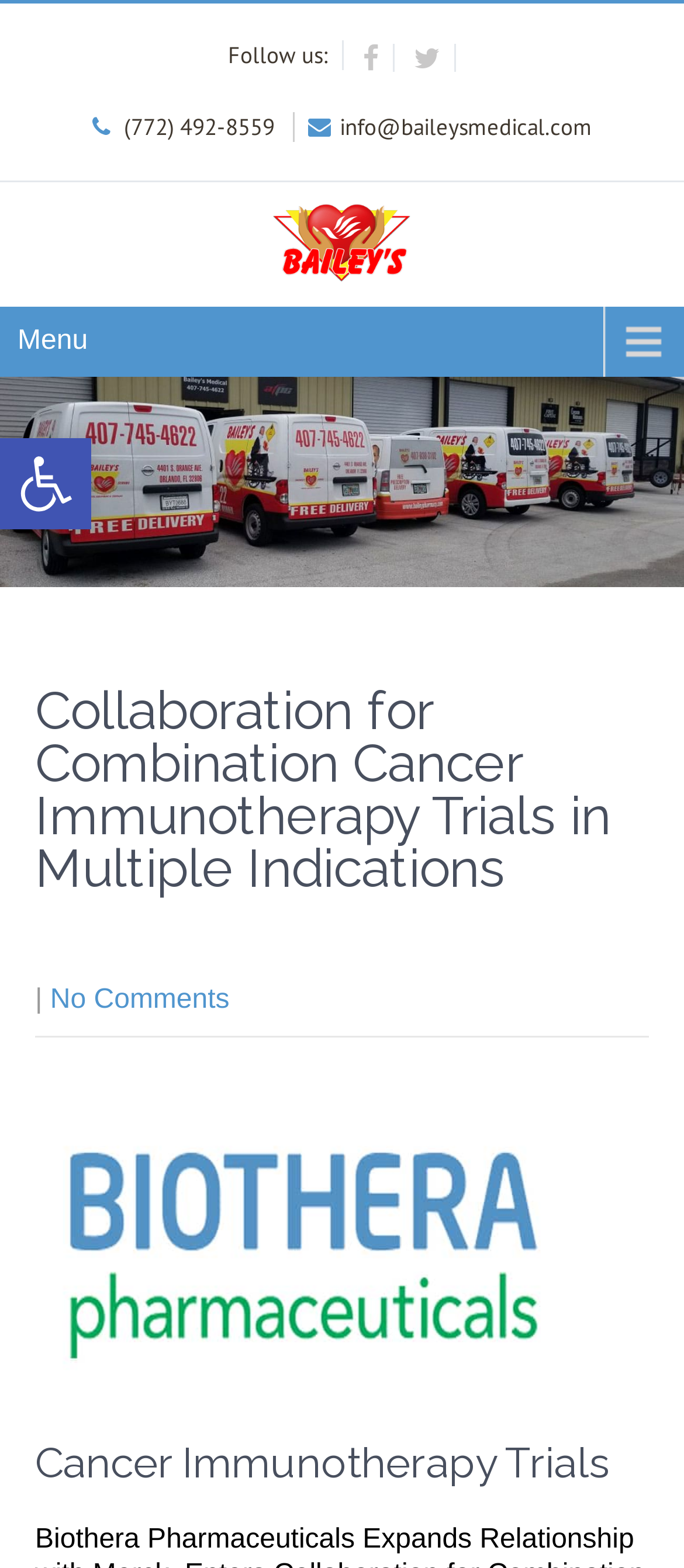Create a detailed narrative describing the layout and content of the webpage.

The webpage appears to be an article or news page about Biothera Pharmaceuticals and its collaboration with Merck for cancer immunotherapy trials. 

At the top left corner, there is a button labeled "Open toolbar Accessibility Tools" with an accompanying image. Below this, there is a "Follow us:" text, followed by two social media links represented by icons. 

To the right of the social media links, there is a phone number "(772) 492-8559" and an email address "info@baileysmedical.com". 

In the middle of the top section, there is a logo or image with a link, but the image description is not provided. 

On the left side, there is a "Menu" link that spans the entire height of the page. 

The main content of the page is divided into sections. The first section has a heading that reads "Collaboration for Combination Cancer Immunotherapy Trials in Multiple Indications", which is the same as the meta description. 

Below this heading, there is a separator or divider represented by a vertical bar. Next to the separator, there is a link labeled "No Comments". 

The second section has a heading that reads "Cancer Immunotherapy Trials".